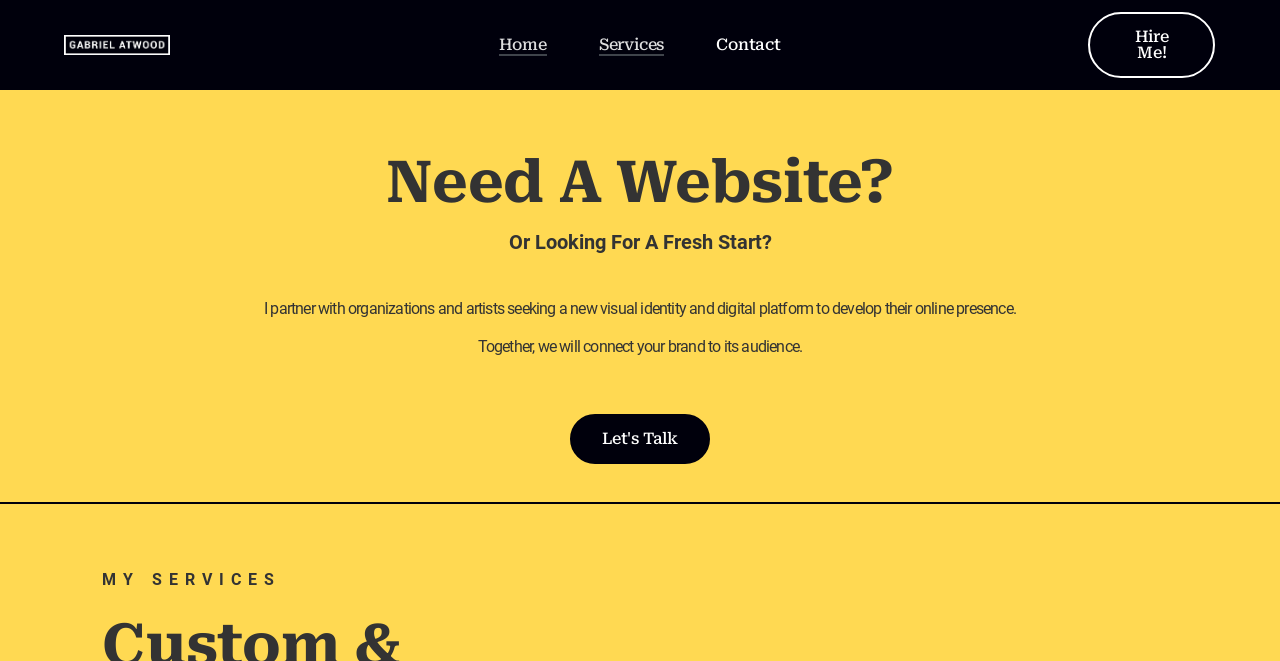Respond to the following query with just one word or a short phrase: 
What is the purpose of the website?

Develop online presence